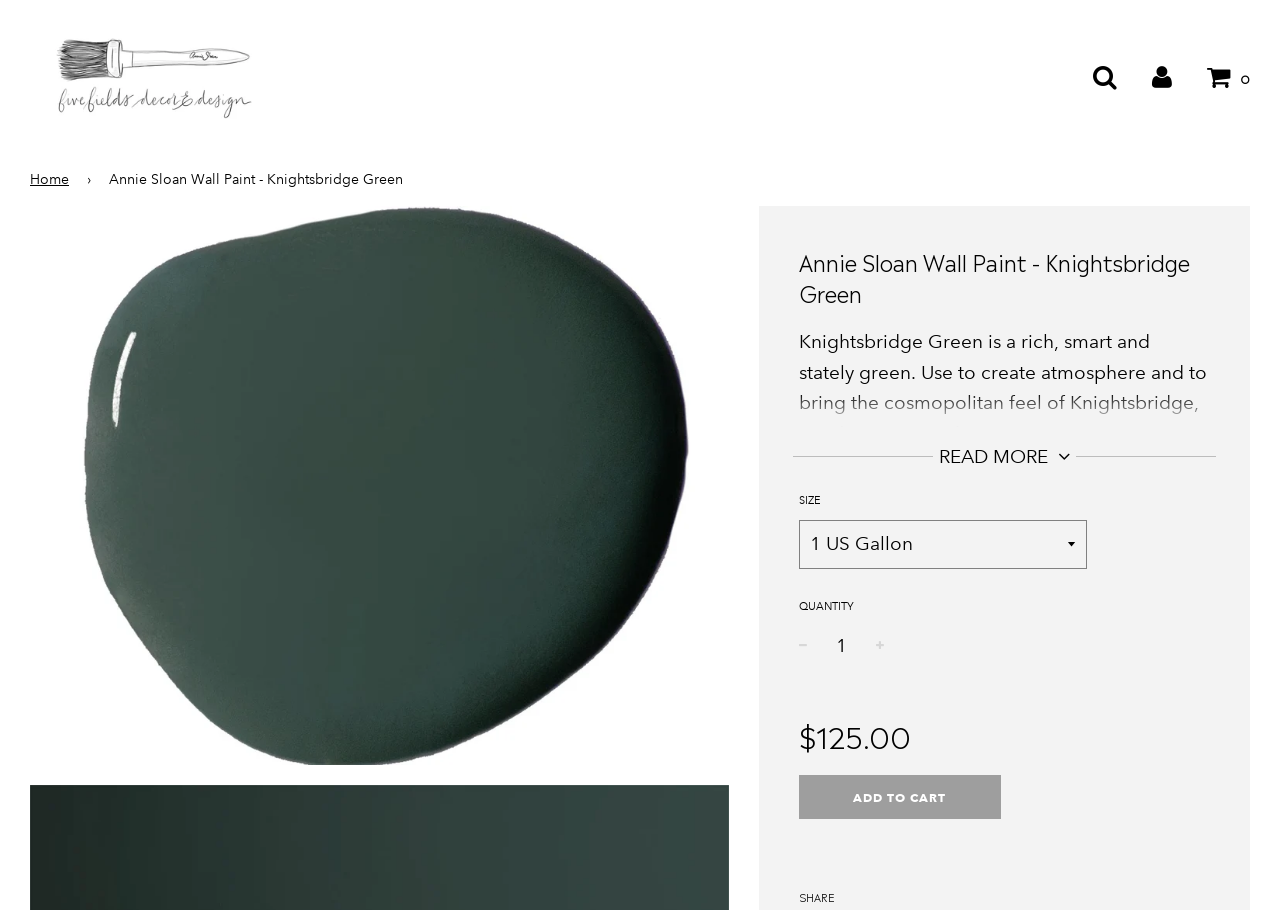Offer a comprehensive description of the webpage’s content and structure.

The webpage is about Annie Sloan Wall Paint in the color Knightsbridge Green. At the top left, there is a logo of Five Fields Decor & Design, which is also a link. Next to it, there are three social media links represented by icons. 

Below the logo, there is a navigation bar with a "Home" link and a breadcrumbs section showing the current page's location. 

On the left side, there is a large image of the Knightsbridge Green paint, taking up most of the vertical space. 

On the right side, there is a section with a heading that matches the page title. Below the heading, there is a descriptive text about the paint color, its characteristics, and its usage. 

Further down, there is a section with information about the paint's availability, coverage, and a note about color variations on different screens. 

Below that, there is a call-to-action section with a "READ MORE" link. 

Next, there is a section to select the paint size and quantity, with a dropdown menu for size options and buttons to increase or decrease the quantity. The current quantity is displayed in a text box. 

The section also shows the regular price of the paint and an "ADD TO CART" button. 

At the very bottom, there is a "SHARE" button.